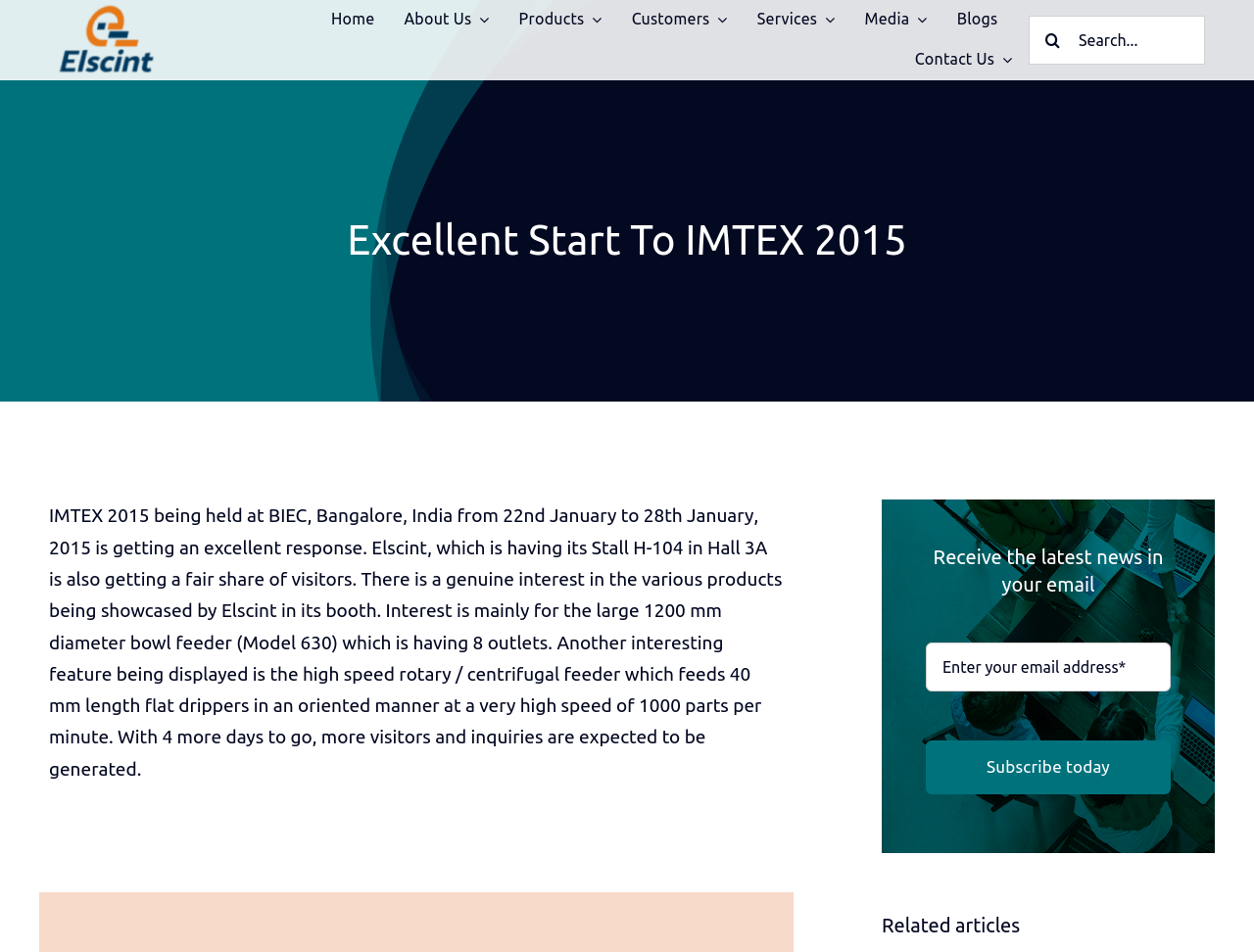Locate the bounding box coordinates of the clickable region to complete the following instruction: "Post a comment."

None